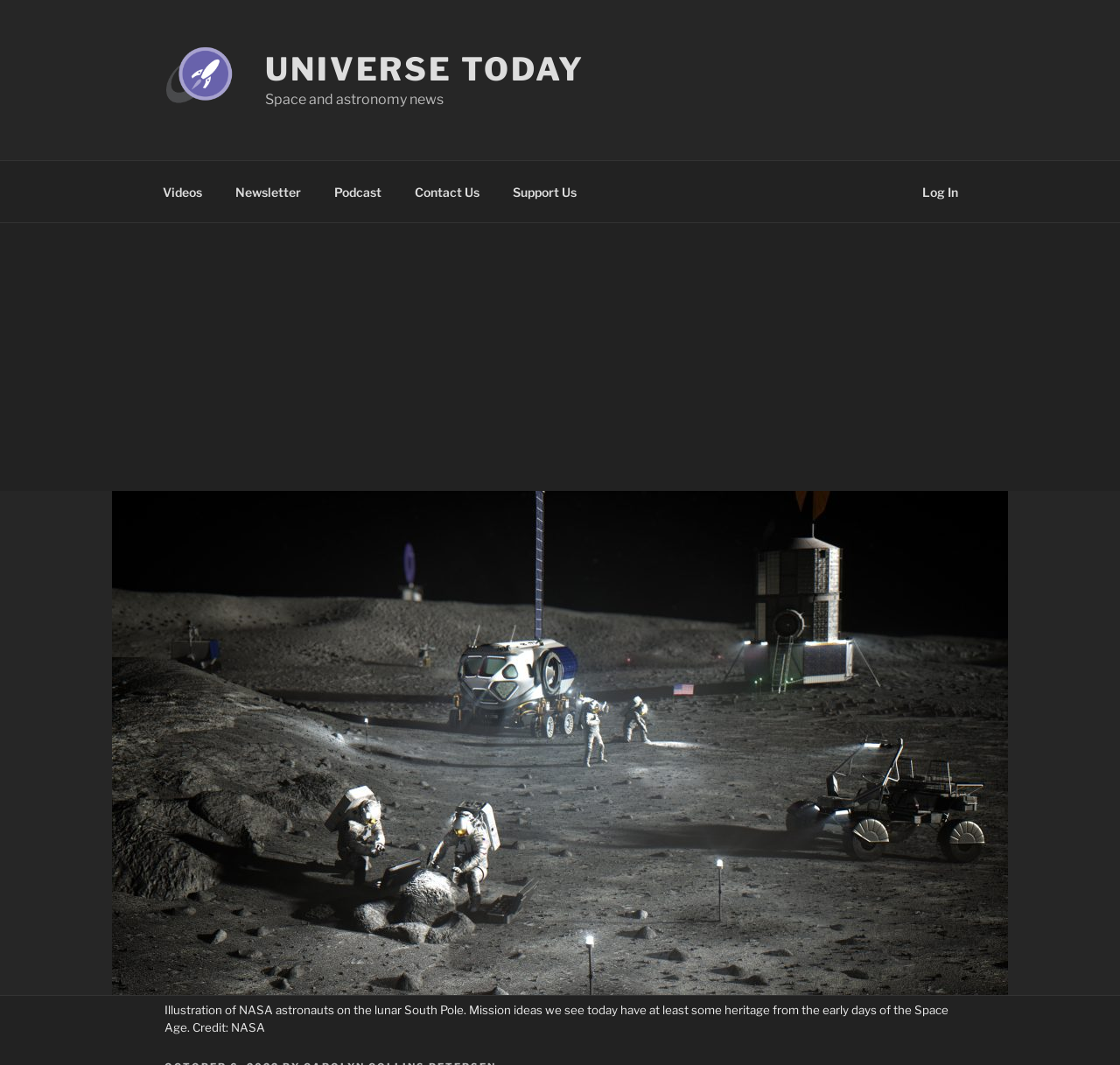How many menu items are in the top menu?
Please craft a detailed and exhaustive response to the question.

The top menu contains 7 links: 'Videos', 'Newsletter', 'Podcast', 'Contact Us', 'Support Us', and 'Log In'.